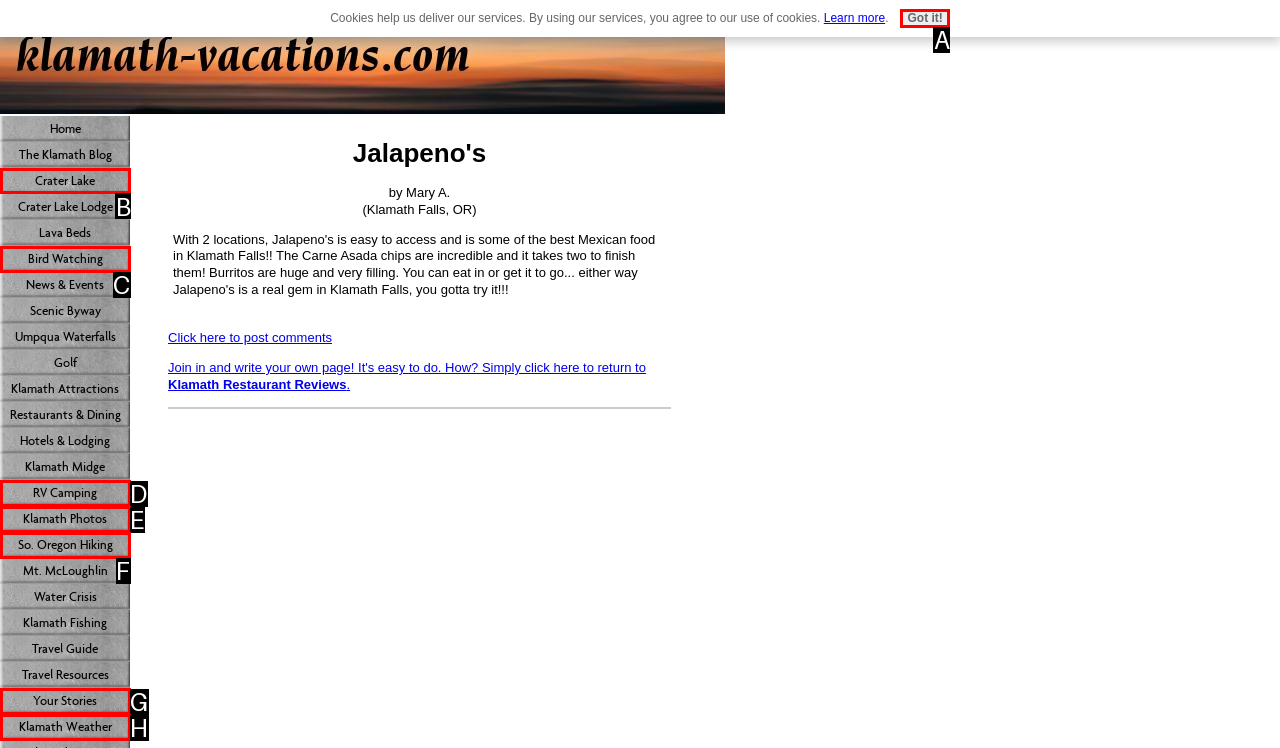Point out which HTML element you should click to fulfill the task: Explore Crater Lake.
Provide the option's letter from the given choices.

B